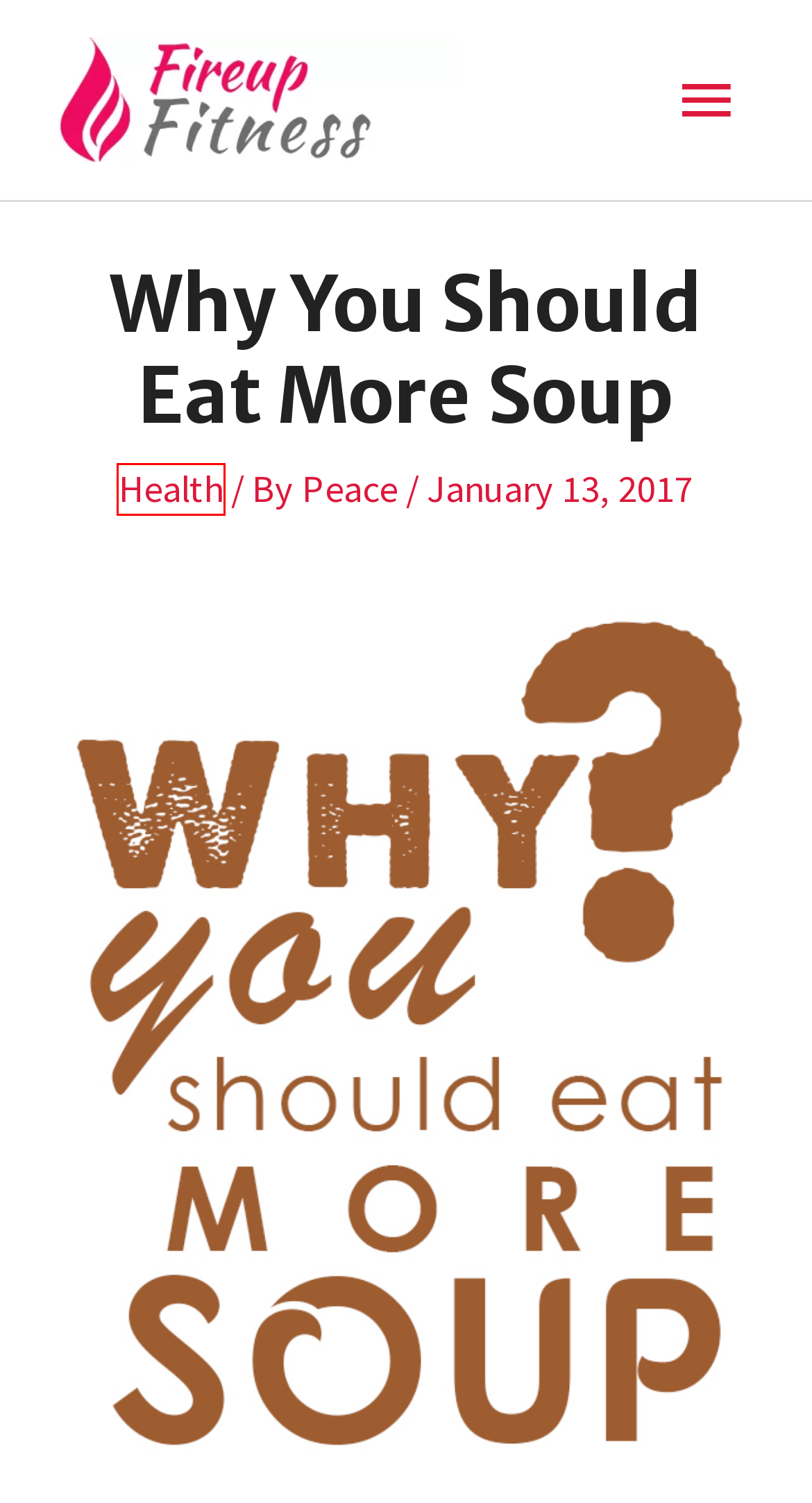You have a screenshot of a webpage with a red rectangle bounding box around a UI element. Choose the best description that matches the new page after clicking the element within the bounding box. The candidate descriptions are:
A. 5 Tips to Boost Your Energy Level
B. FireUpFitness : Get Fit and Weightless
C. 5 Best Steps to Have Feminine Feet
D. Health Archives
E. Learn How to Avoid Eating When You're Bored
F. Mediterranean Diet Made Easy: Key Principles You Must Know
G. 4 Yoga Poses To Lose Belly Fat Quickly
H. Peace, Author at FireUpFitness

D